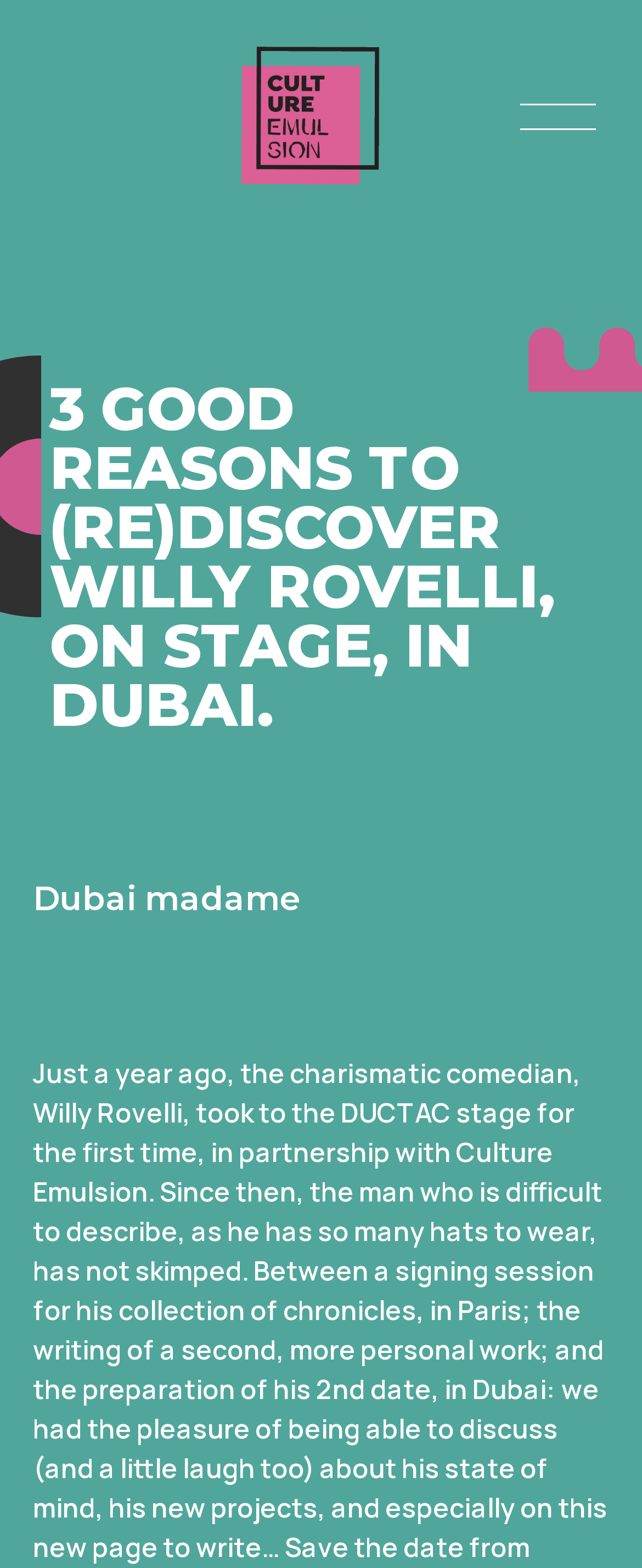Find the bounding box of the element with the following description: "aria-label="Logo"". The coordinates must be four float numbers between 0 and 1, formatted as [left, top, right, bottom].

[0.308, 0.002, 0.657, 0.146]